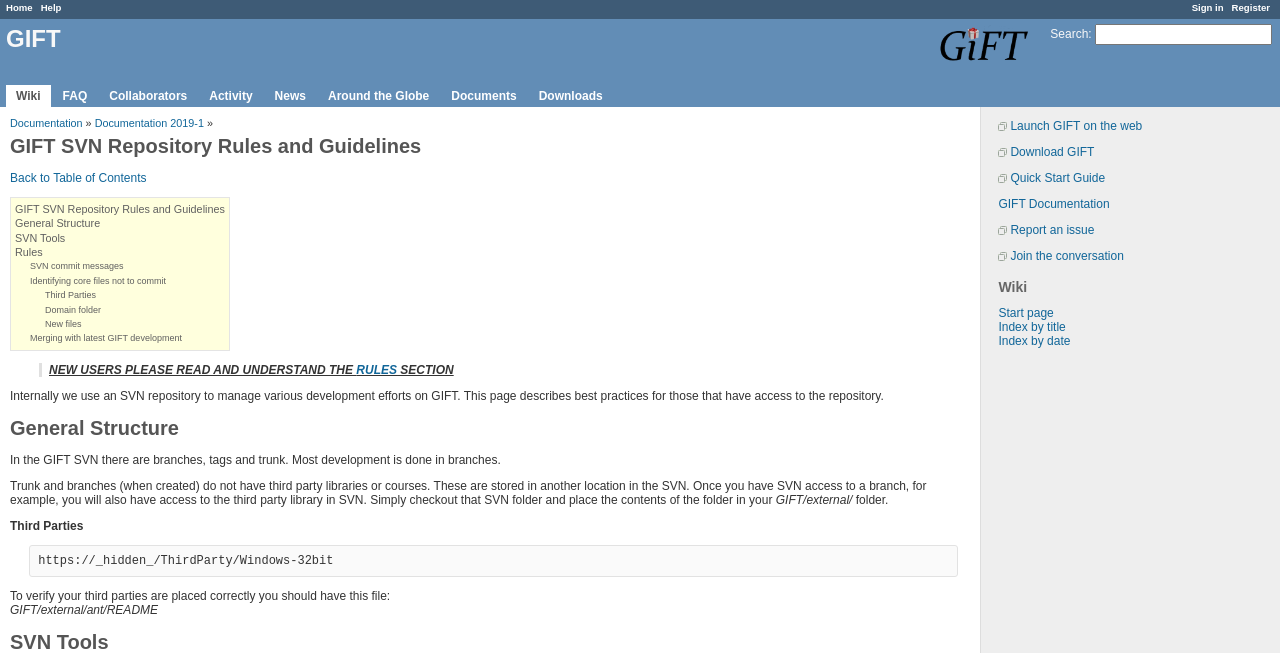Locate the bounding box coordinates of the element you need to click to accomplish the task described by this instruction: "Learn about Team Mission".

None